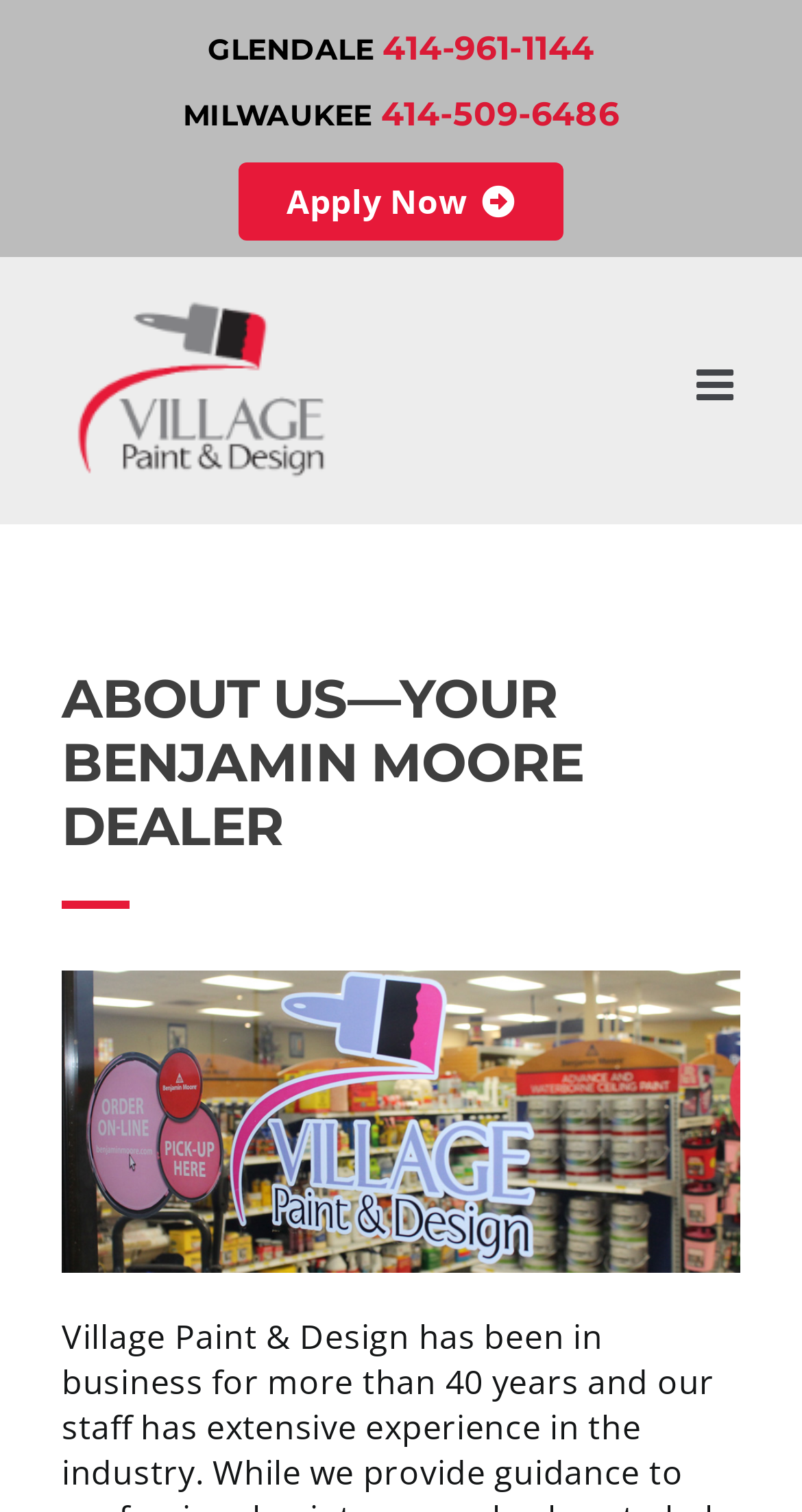What type of business is Village Paint & Design?
Please answer the question with a single word or phrase, referencing the image.

Paint and design store